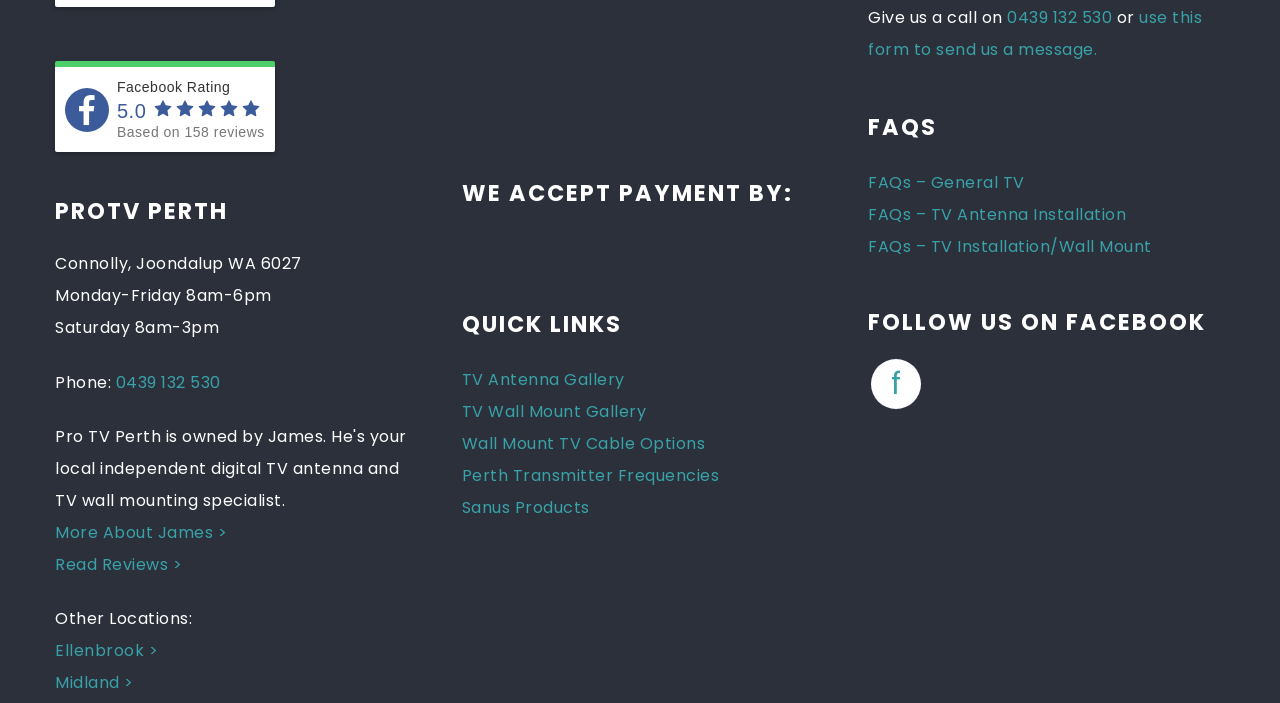Refer to the image and answer the question with as much detail as possible: How many locations does PROTV Perth have?

I found a series of link elements with the text 'Ellenbrook >', 'Midland >', and 'Connolly, Joondalup WA 6027', which suggests that PROTV Perth has three locations.